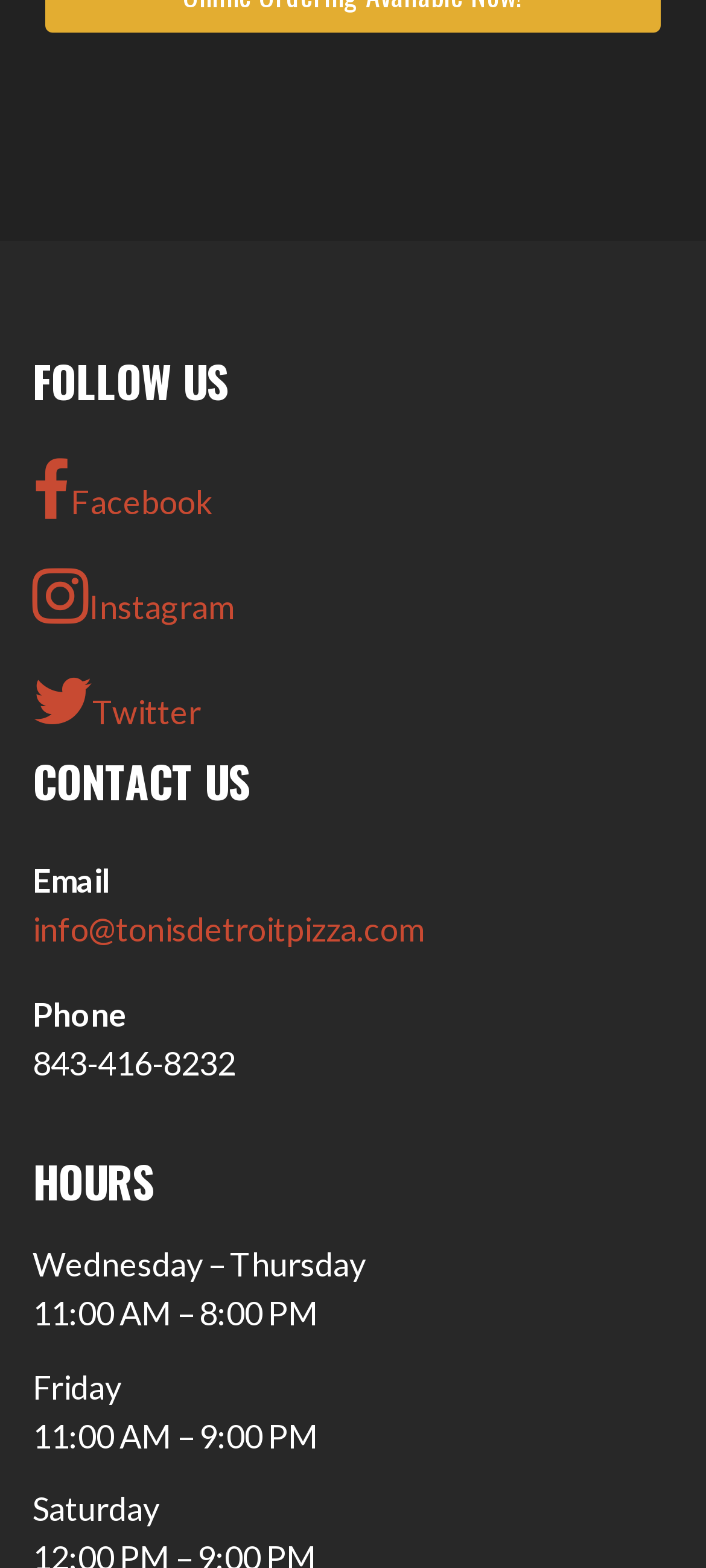Respond to the question below with a single word or phrase: What is the email address to contact?

info@tonisdetroitpizza.com